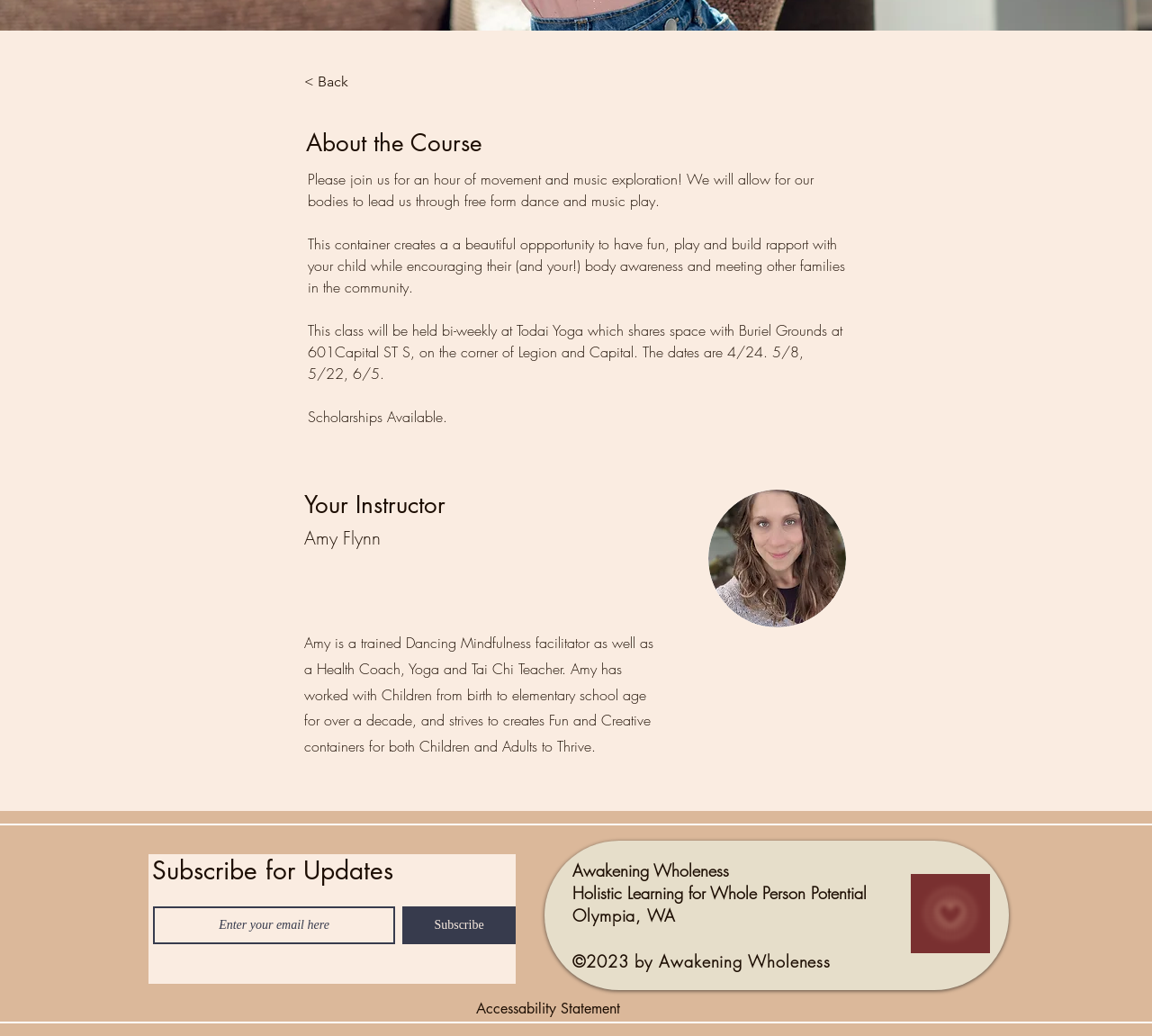Where is the class held?
Using the image, provide a concise answer in one word or a short phrase.

Todai Yoga